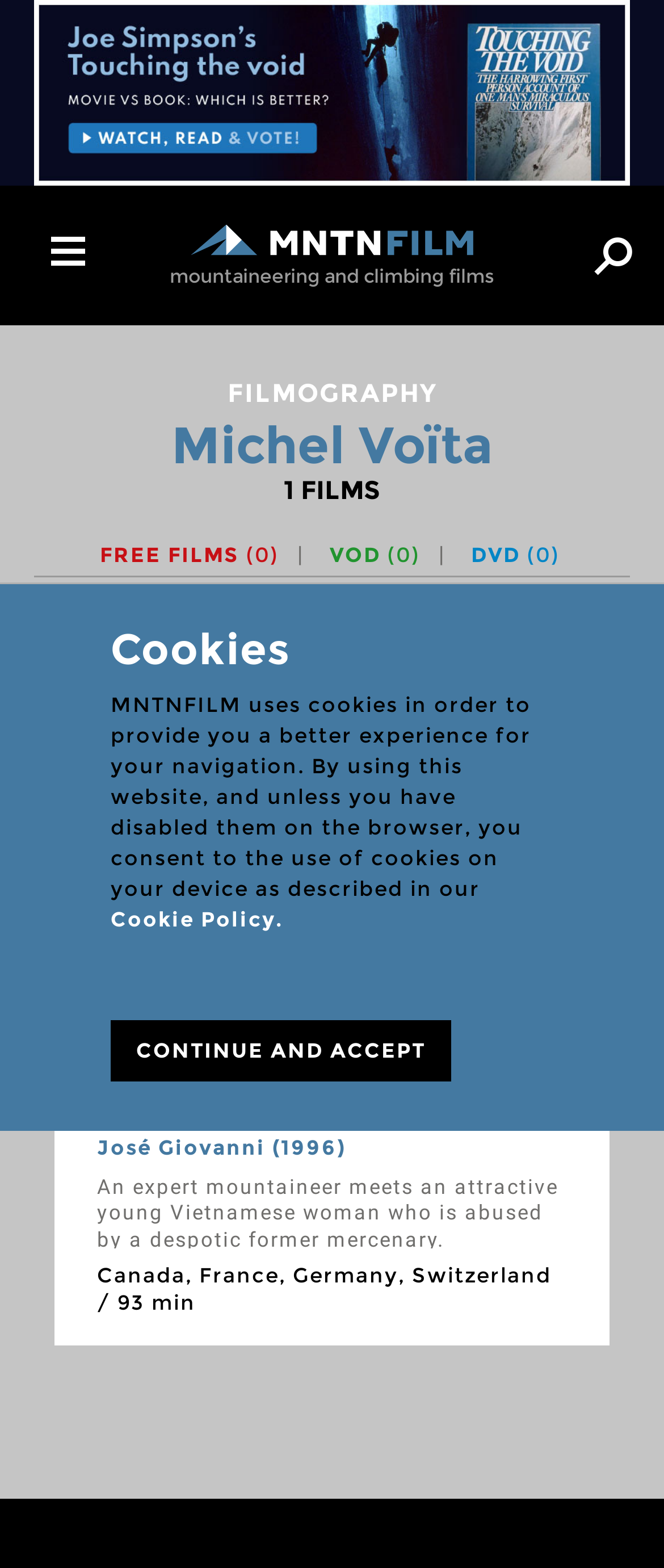Show the bounding box coordinates of the element that should be clicked to complete the task: "Sort films by relevance".

[0.445, 0.374, 0.729, 0.396]